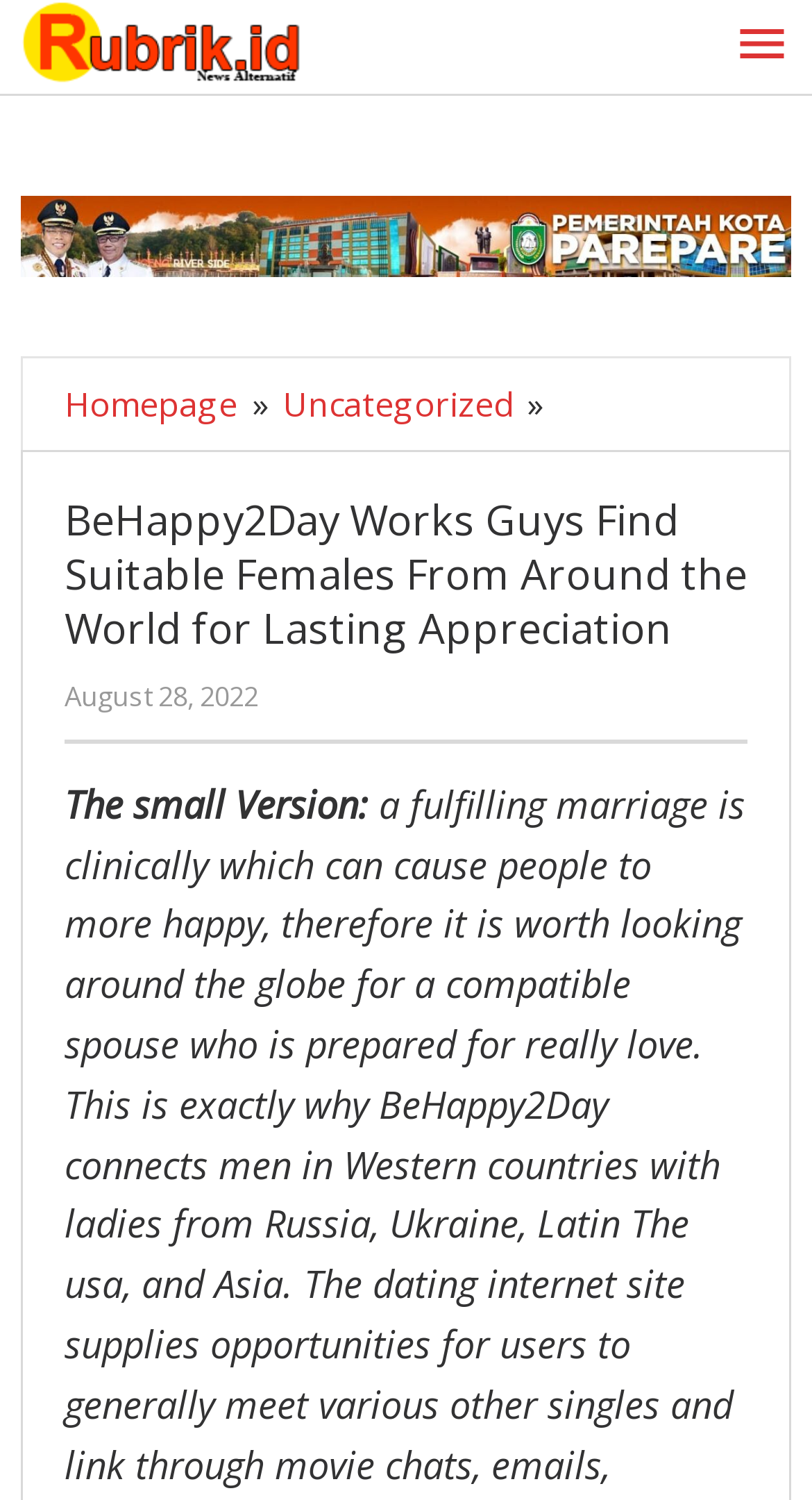Given the following UI element description: "RUBRIK DISAIN", find the bounding box coordinates in the webpage screenshot.

[0.338, 0.476, 0.451, 0.528]